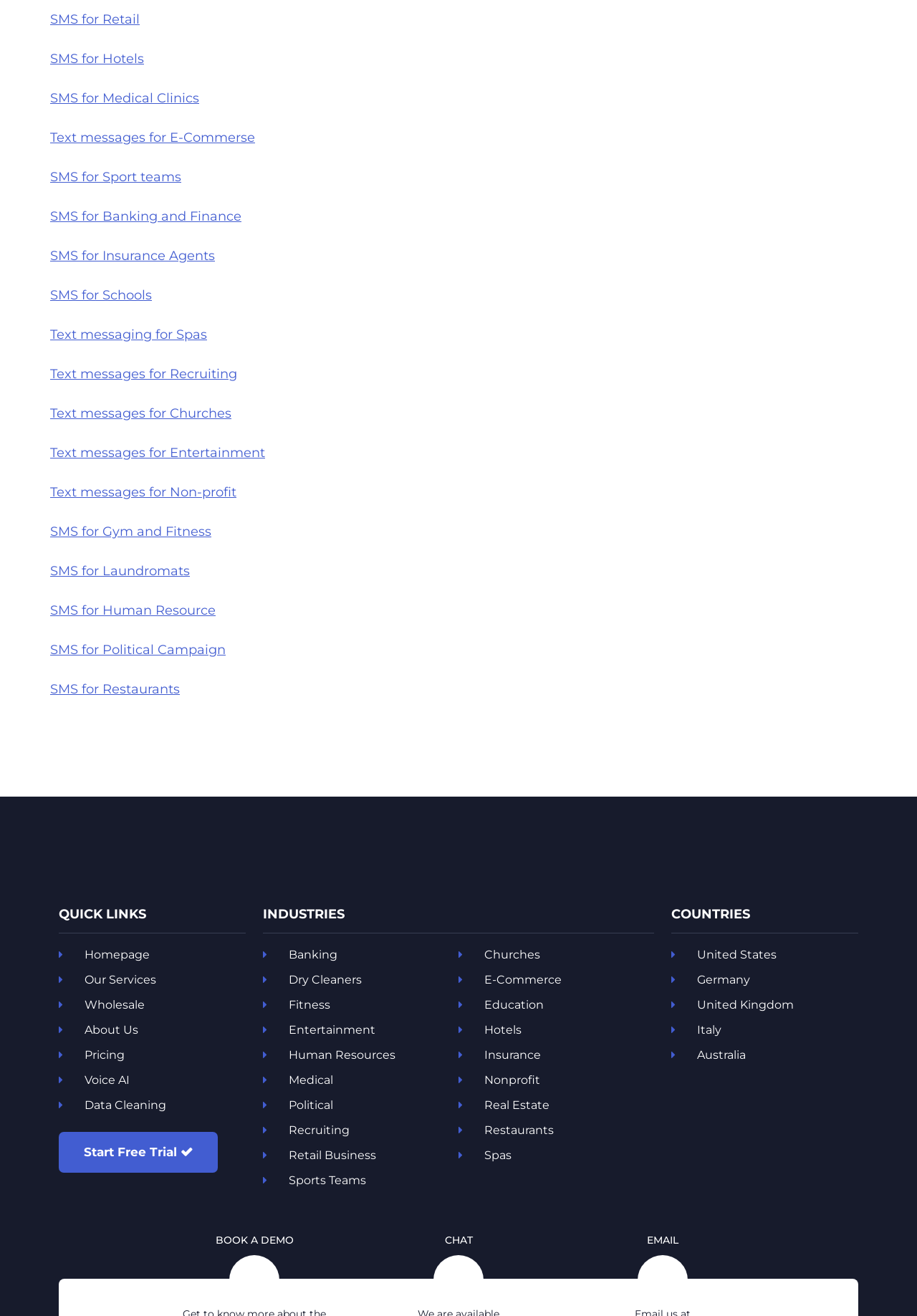What is the purpose of the 'BOOK A DEMO' section?
Please look at the screenshot and answer in one word or a short phrase.

To book a demo